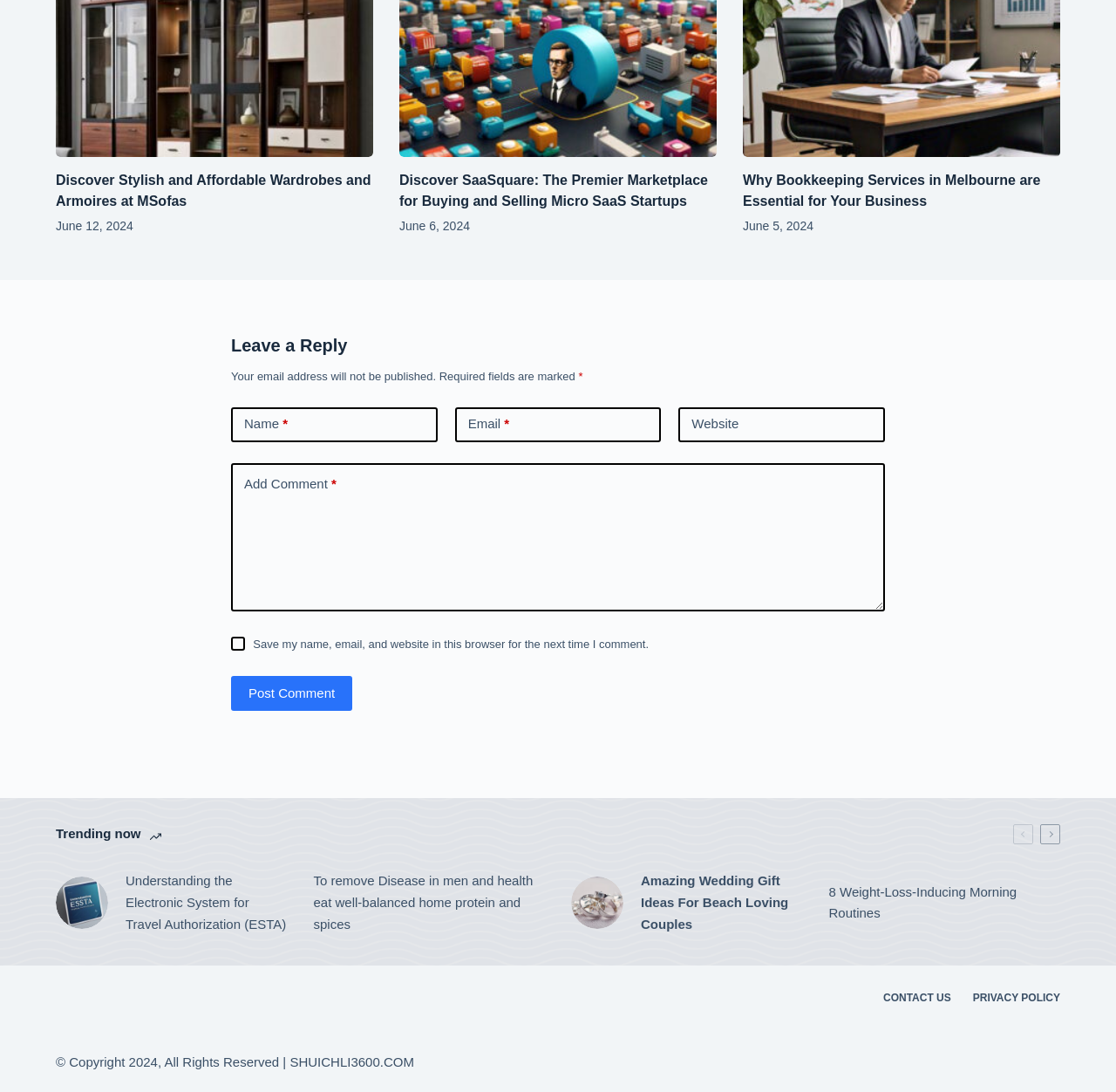Determine the bounding box coordinates of the clickable element necessary to fulfill the instruction: "Click on the 'Discover Stylish and Affordable Wardrobes and Armoires at MSofas' link". Provide the coordinates as four float numbers within the 0 to 1 range, i.e., [left, top, right, bottom].

[0.05, 0.158, 0.332, 0.191]